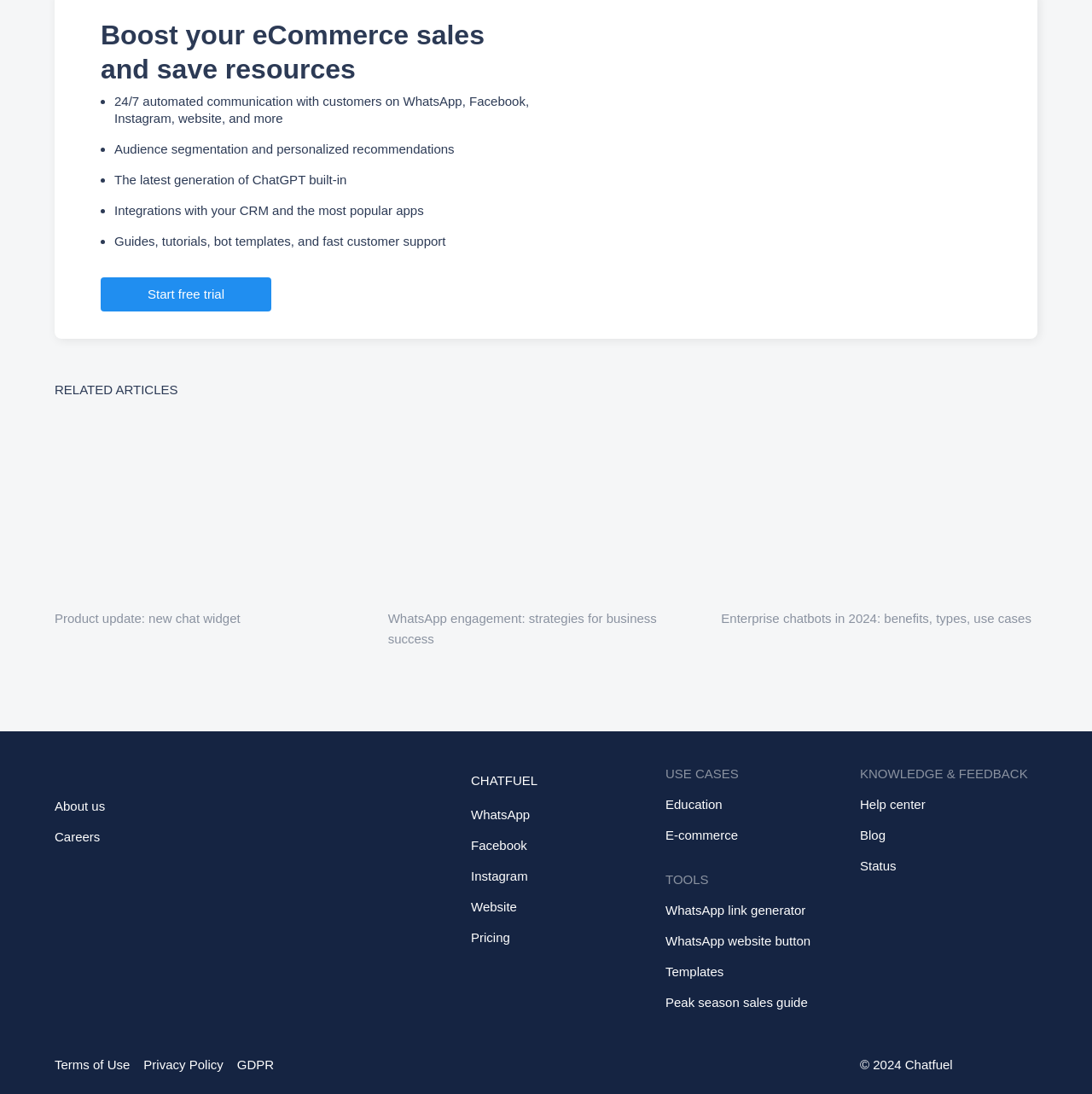Determine the bounding box coordinates of the clickable region to carry out the instruction: "Visit the About us page".

[0.05, 0.723, 0.096, 0.751]